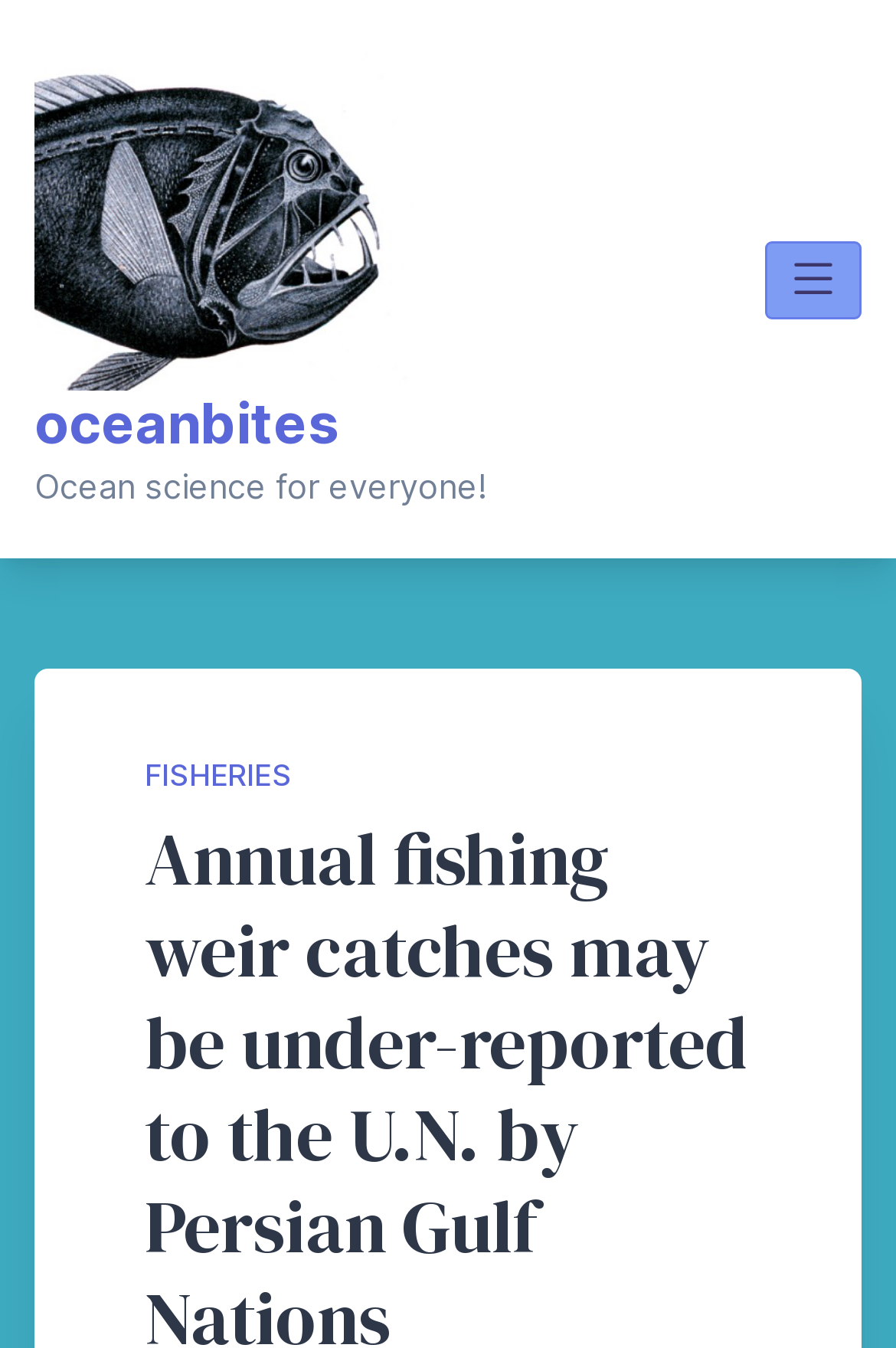Answer the following query concisely with a single word or phrase:
What is the tagline of the website?

Ocean science for everyone!